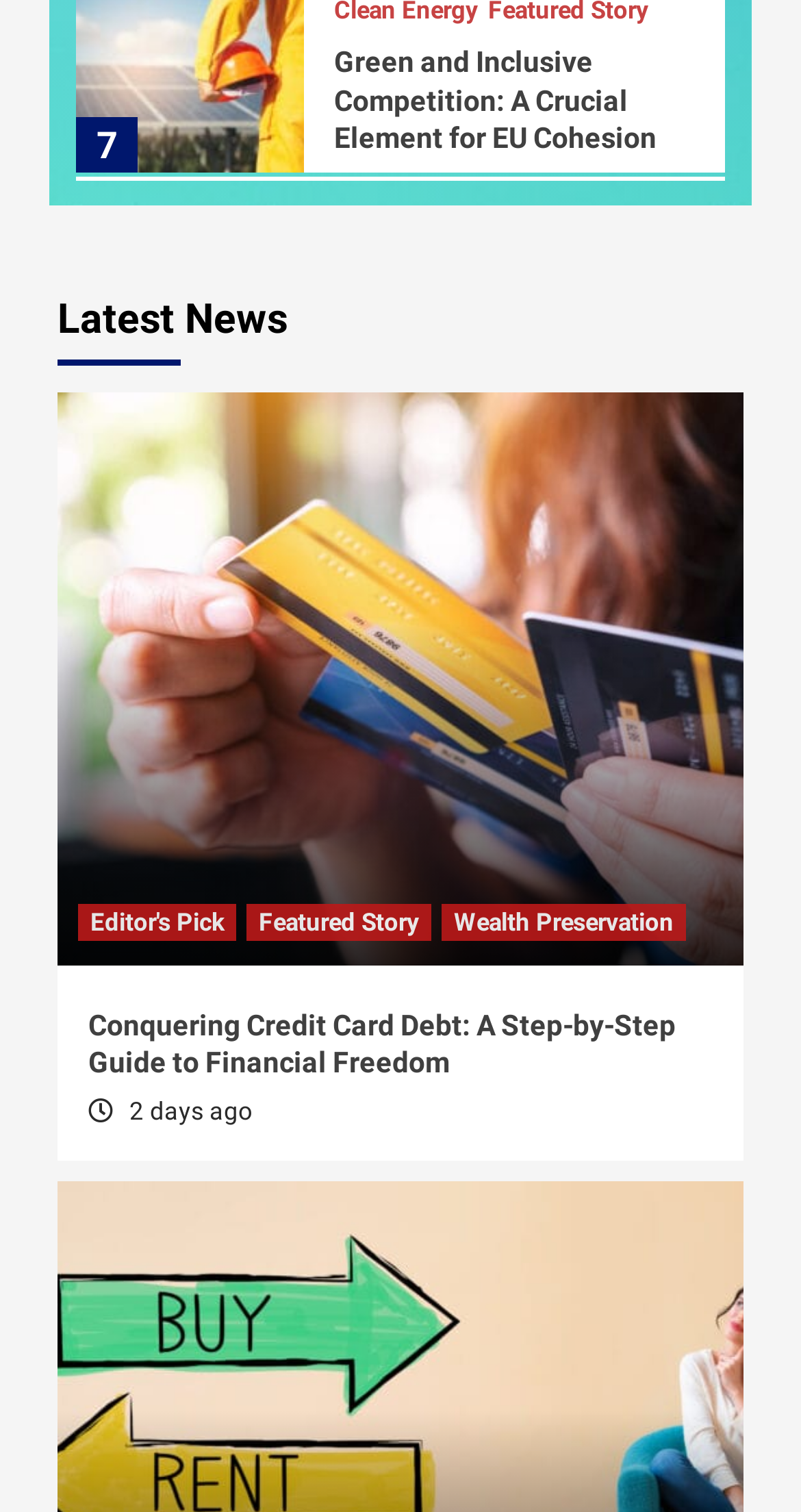Locate the bounding box coordinates of the element's region that should be clicked to carry out the following instruction: "Check company news". The coordinates need to be four float numbers between 0 and 1, i.e., [left, top, right, bottom].

None